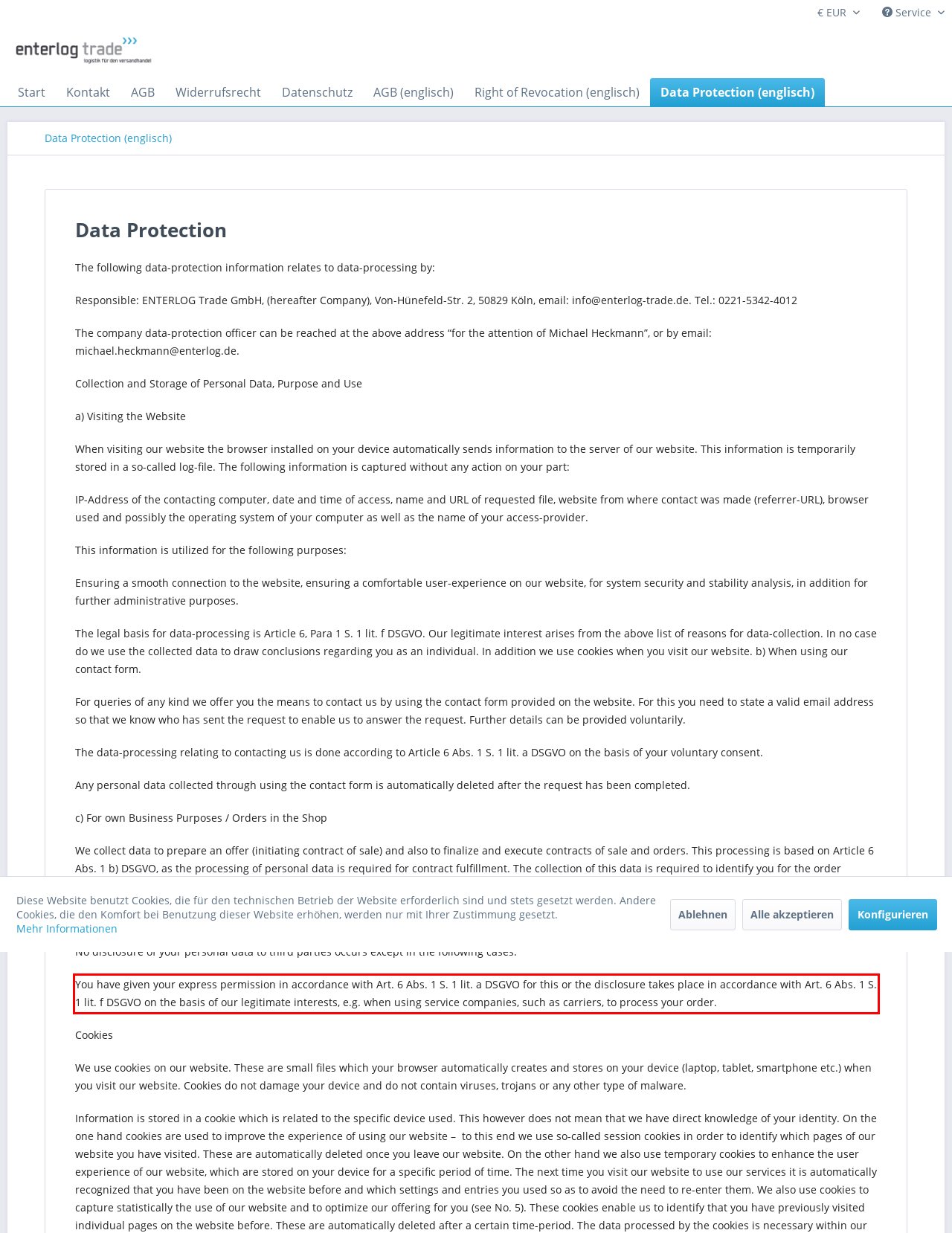Please look at the webpage screenshot and extract the text enclosed by the red bounding box.

You have given your express permission in accordance with Art. 6 Abs. 1 S. 1 lit. a DSGVO for this or the disclosure takes place in accordance with Art. 6 Abs. 1 S. 1 lit. f DSGVO on the basis of our legitimate interests, e.g. when using service companies, such as carriers, to process your order.